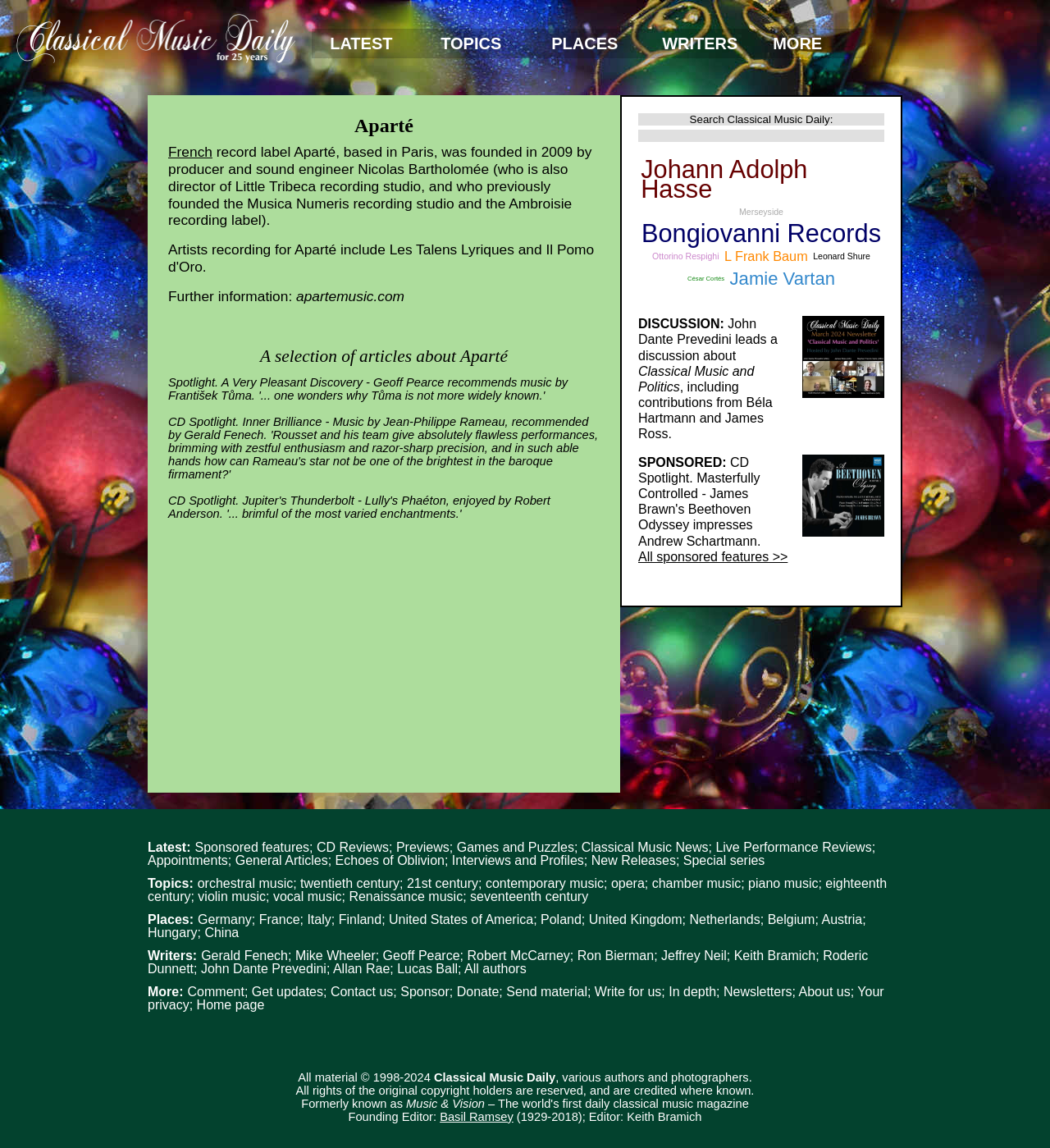Elaborate on the different components and information displayed on the webpage.

The webpage is dedicated to classical music, with the title "Aparté - Classical Music Daily" at the top. Below the title, there is a horizontal navigation menu with five links: "LATEST", "TOPICS", "PLACES", "WRITERS", and "MORE". 

To the right of the navigation menu, there is a search bar with a button labeled "Search Classical Music Daily:". Below the search bar, there are several links to articles and news stories related to classical music, including "Johann Adolph Hasse", "Merseyside", and "Ottorino Respighi". 

On the left side of the page, there is a section dedicated to the record label Aparté, with a heading and a brief description of the label. Below this section, there is a list of articles about Aparté, including "Spotlight. A Very Pleasant Discovery" and "CD Spotlight. Inner Brilliance". 

Further down the page, there are more links to articles and news stories, including "DISCUSSION: John Dante Prevedini leads a discussion about Classical Music and Politics" and "SPONSORED: CD Spotlight. Masterfully Controlled - James Brawn's Beethoven Odyssey impresses Andrew Schartmann". 

At the bottom of the page, there are several links to categories, including "Latest", "Topics", "Places", "Writers", and "More". Below these links, there is a copyright notice and a list of credits for the website, including the founding editor and current editor.